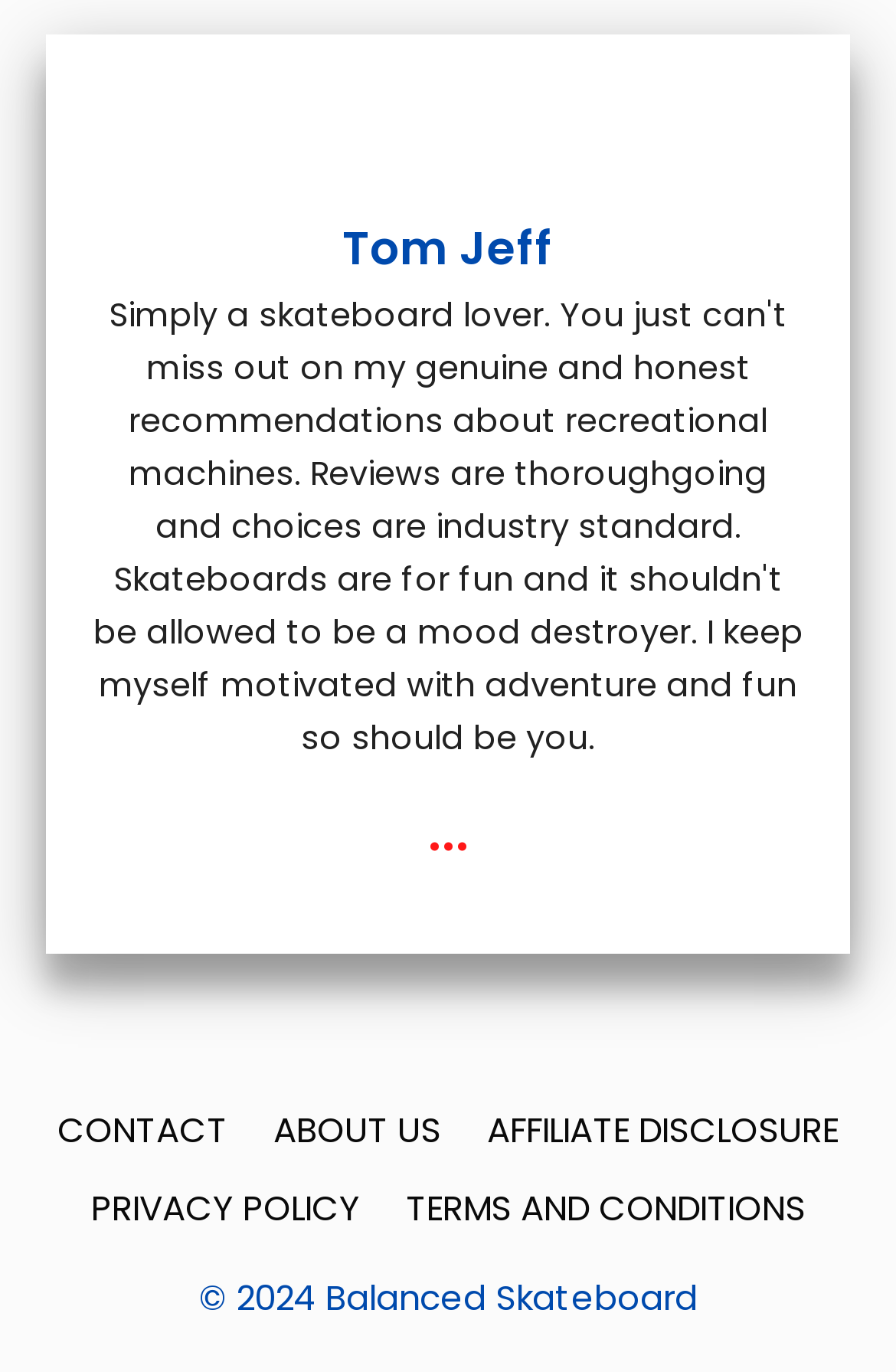With reference to the screenshot, provide a detailed response to the question below:
How many main sections are on the webpage?

The webpage has two main sections: the heading section with the text 'Tom Jeff' and the footer section with links and copyright information. These sections are separated by their bounding box coordinates, with the heading section having a bounding box of [0.103, 0.154, 0.897, 0.208] and the footer section having a bounding box of [0.026, 0.795, 0.974, 0.909].